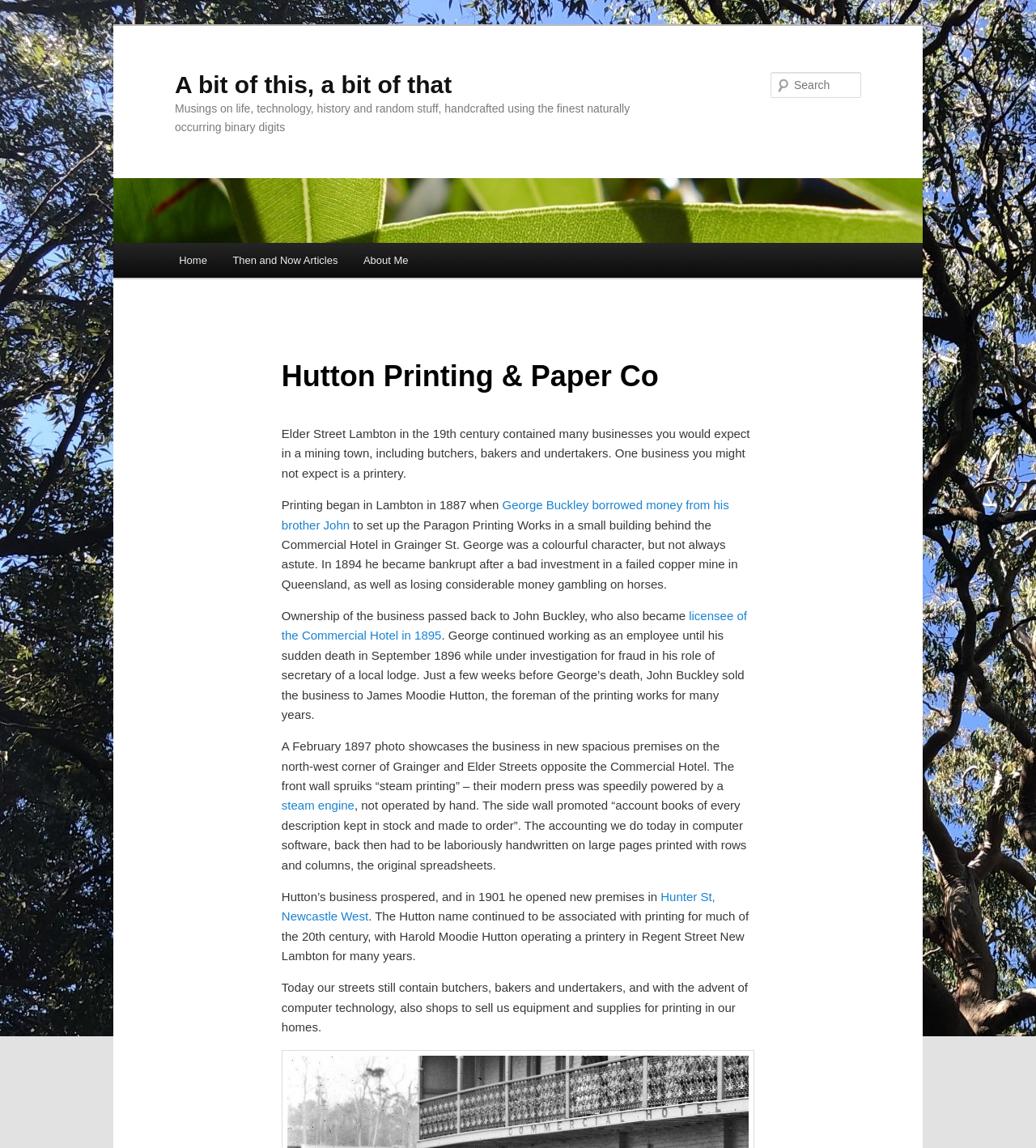Explain the webpage's design and content in an elaborate manner.

The webpage is about Hutton Printing & Paper Co, with a focus on its history. At the top, there is a link to skip to the primary content. Below that, there is a heading that reads "A bit of this, a bit of that", which is also a link. 

To the right of the heading, there is an image with the same description. Below the image, there is a search bar with a label "Search" and a textbox to input search queries. 

On the left side of the page, there is a main menu with links to "Home", "Then and Now Articles", and "About Me". The "About Me" section is further divided into a header with the company name, and a series of paragraphs describing the history of printing in Lambton, including the story of George Buckley and James Moodie Hutton. The text includes links to specific names and places, such as "George Buckley borrowed money from his brother John" and "Hunter St, Newcastle West". 

The text also includes descriptions of the printing business, such as the use of steam engines and the production of account books. The history of the company is described up until the 20th century, and the page concludes with a reflection on how the streets of Lambton have changed over time.